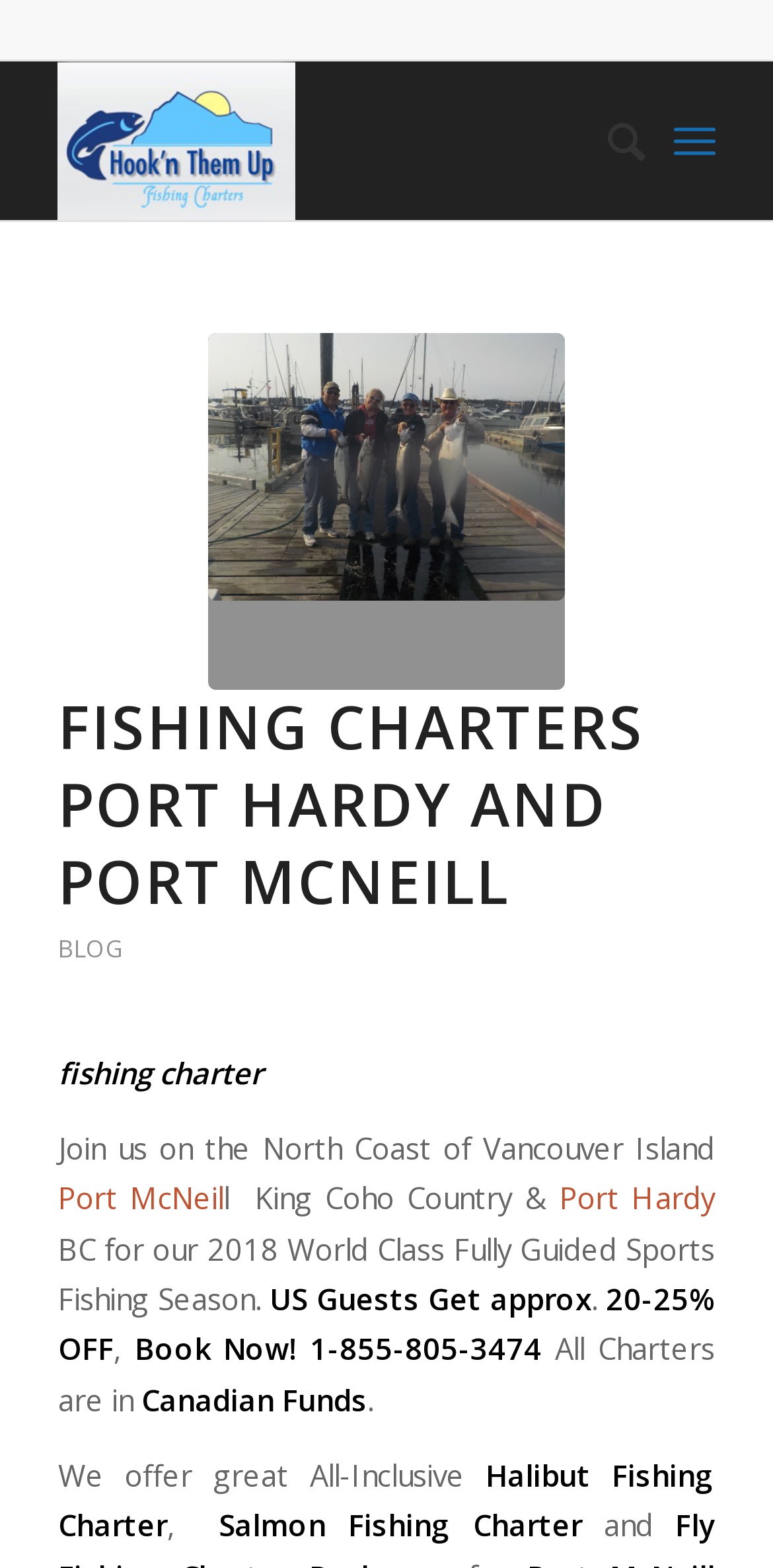Identify the bounding box coordinates for the UI element described as follows: Port Hardy. Use the format (top-left x, top-left y, bottom-right x, bottom-right y) and ensure all values are floating point numbers between 0 and 1.

[0.724, 0.751, 0.925, 0.776]